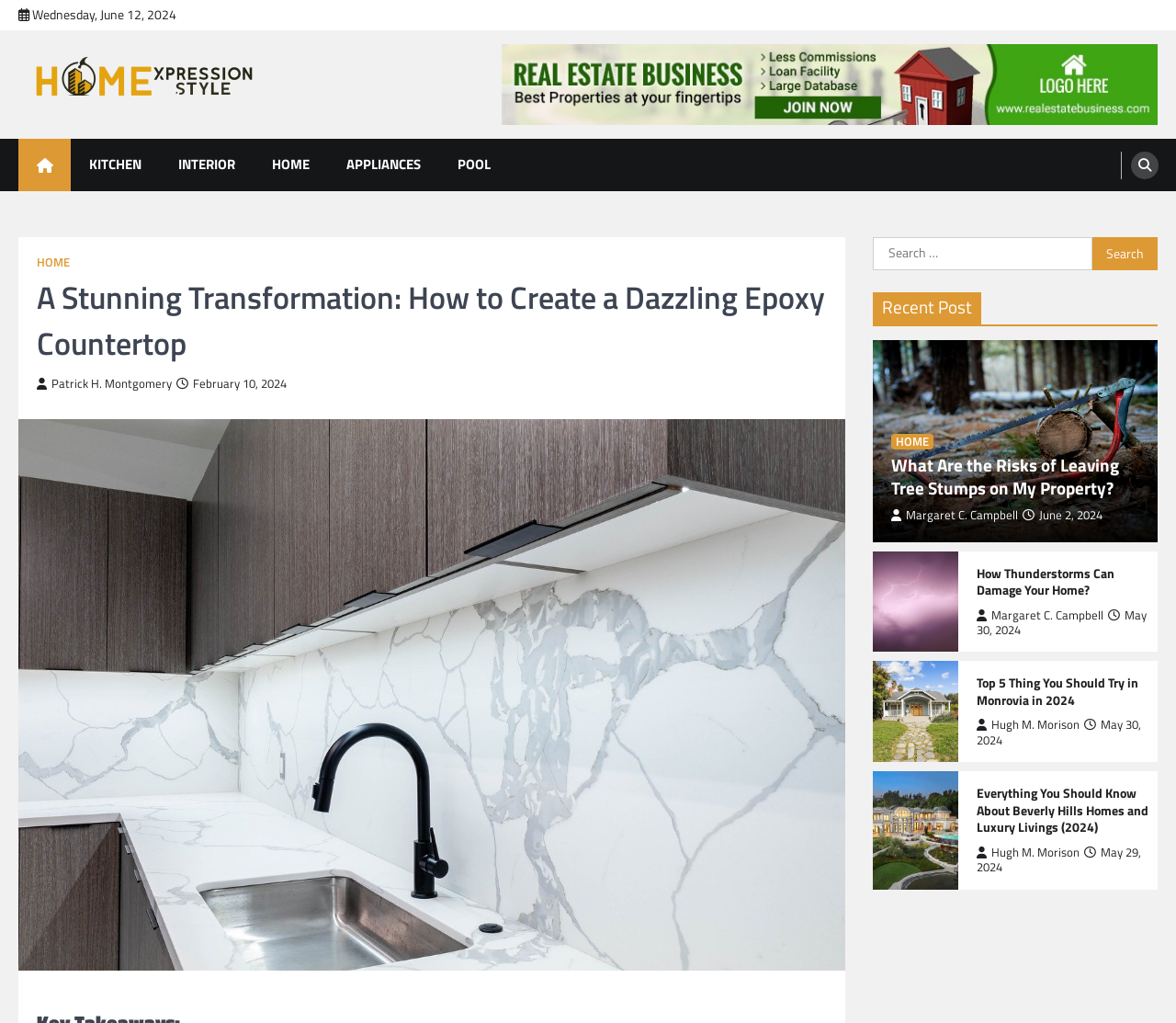Answer briefly with one word or phrase:
What is the purpose of the search box?

To search for articles